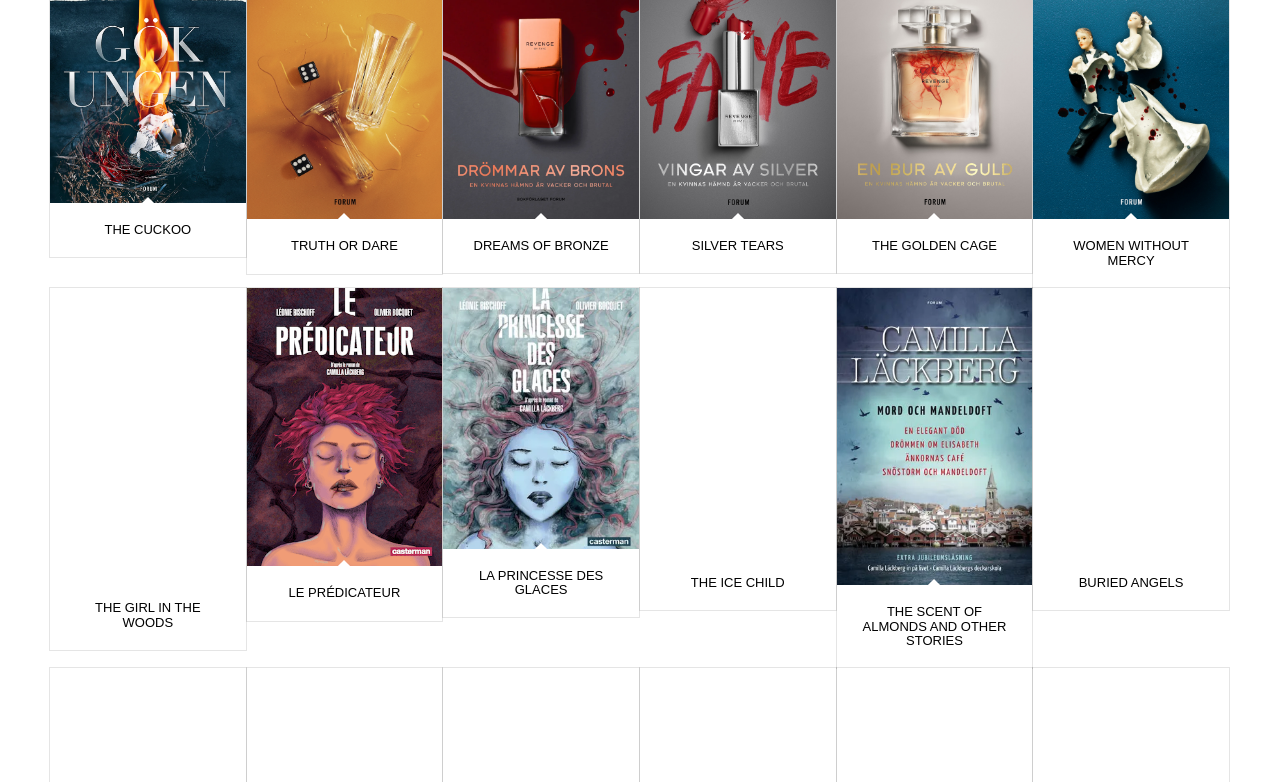What is the title of the book in the third article?
Give a single word or phrase as your answer by examining the image.

DREAMS OF BRONZE